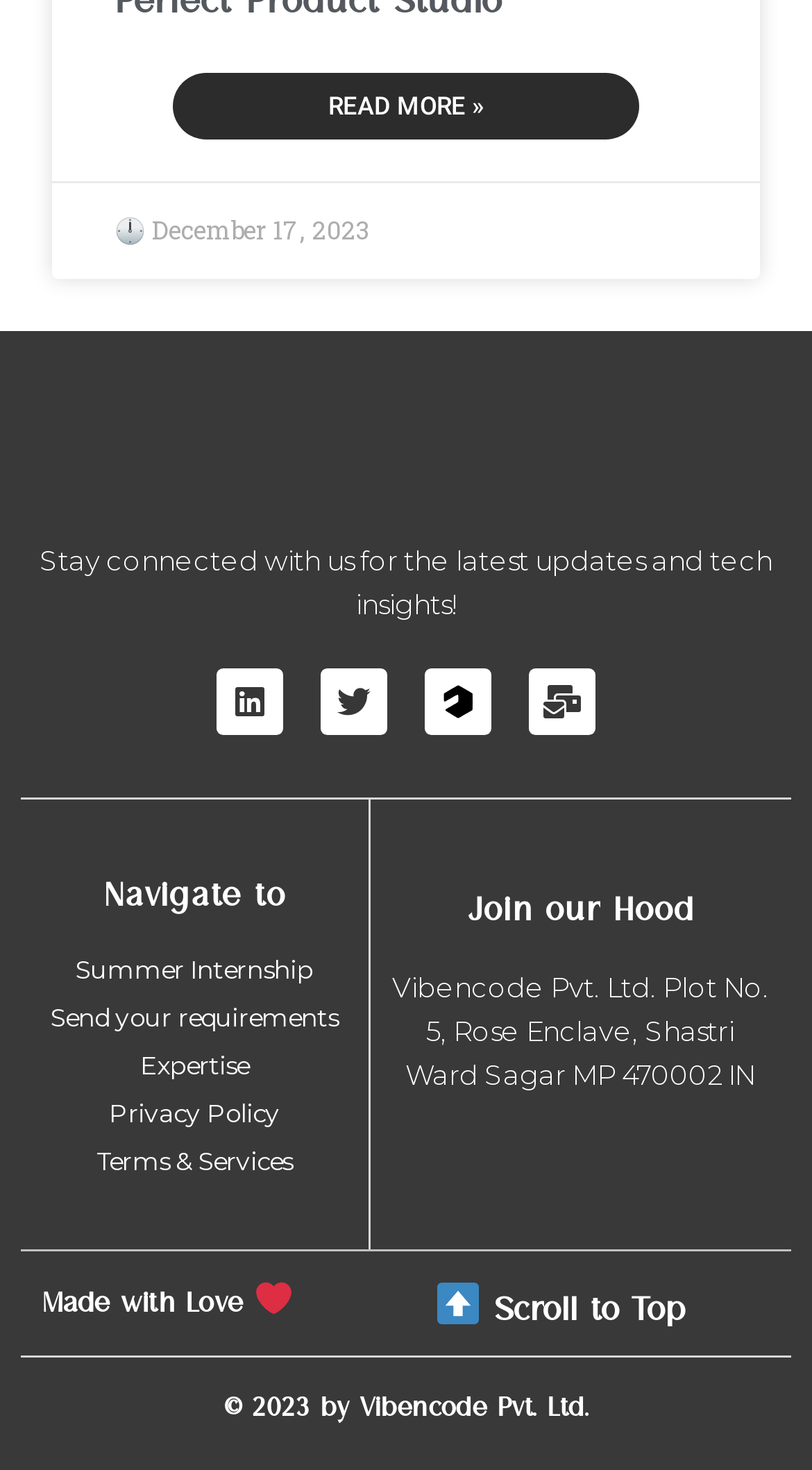Given the following UI element description: "Summer Internship", find the bounding box coordinates in the webpage screenshot.

[0.026, 0.647, 0.453, 0.673]